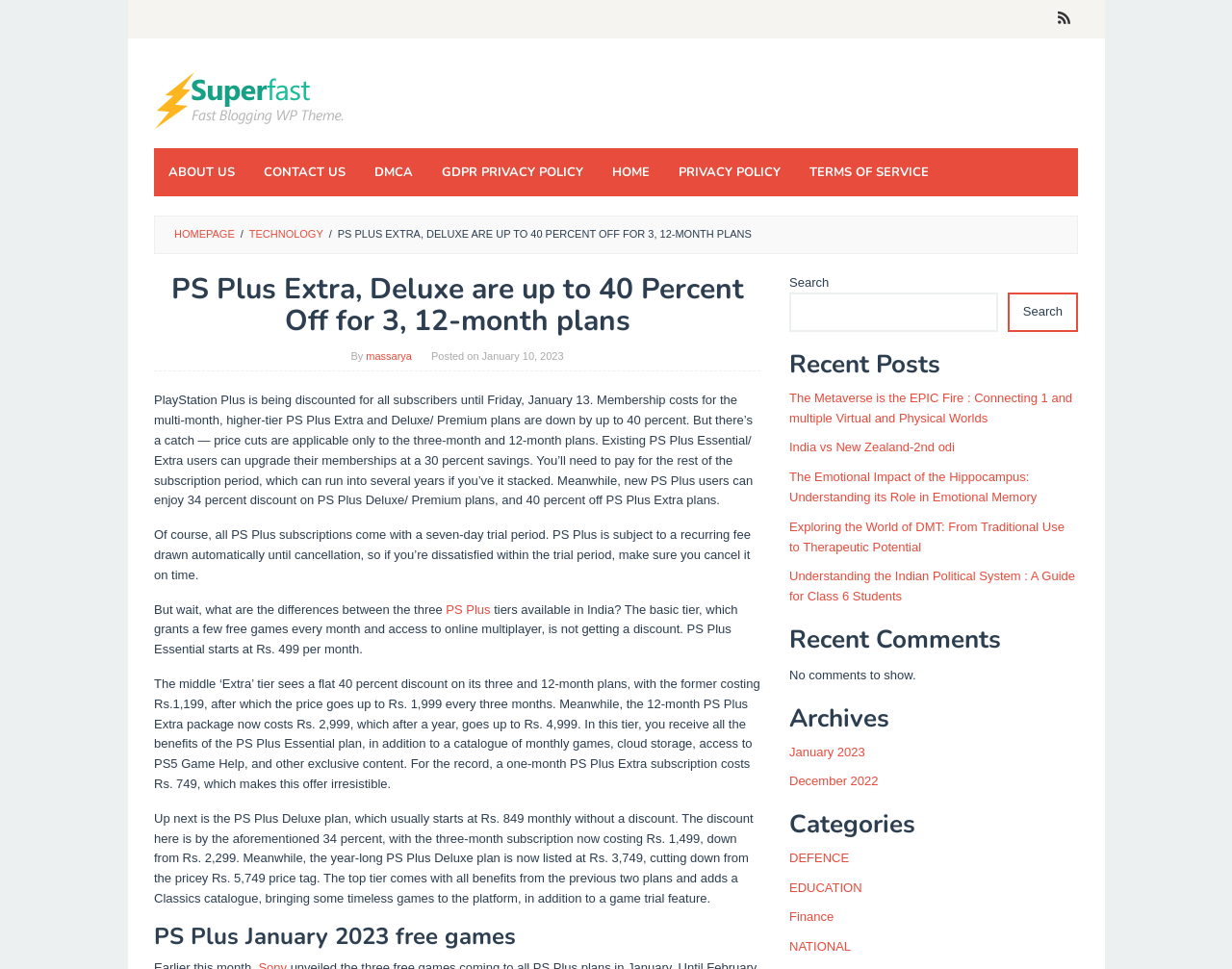Highlight the bounding box coordinates of the element you need to click to perform the following instruction: "Search for something."

[0.641, 0.302, 0.81, 0.343]